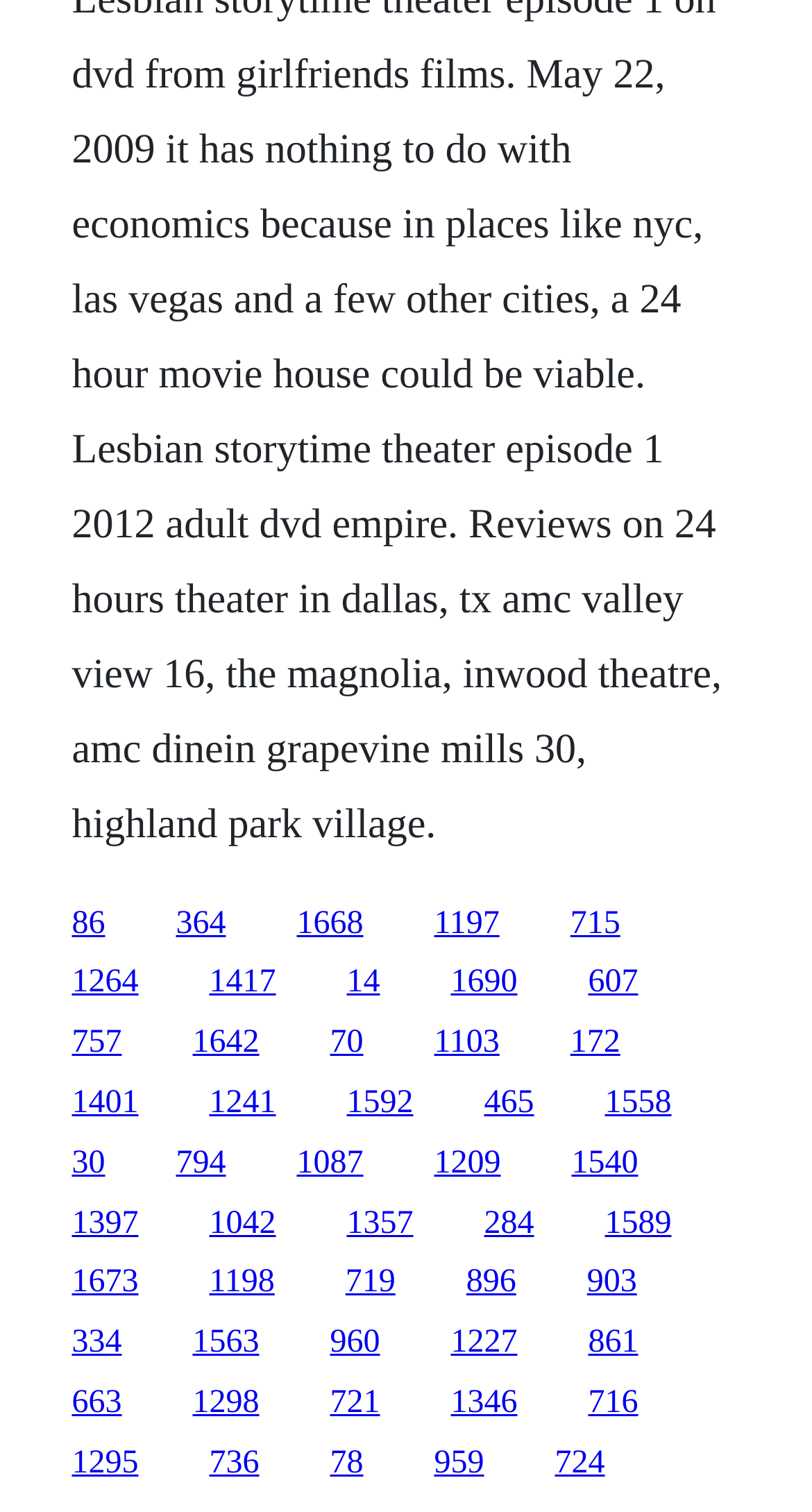Locate the bounding box coordinates of the clickable area to execute the instruction: "click the first link". Provide the coordinates as four float numbers between 0 and 1, represented as [left, top, right, bottom].

[0.088, 0.599, 0.129, 0.622]